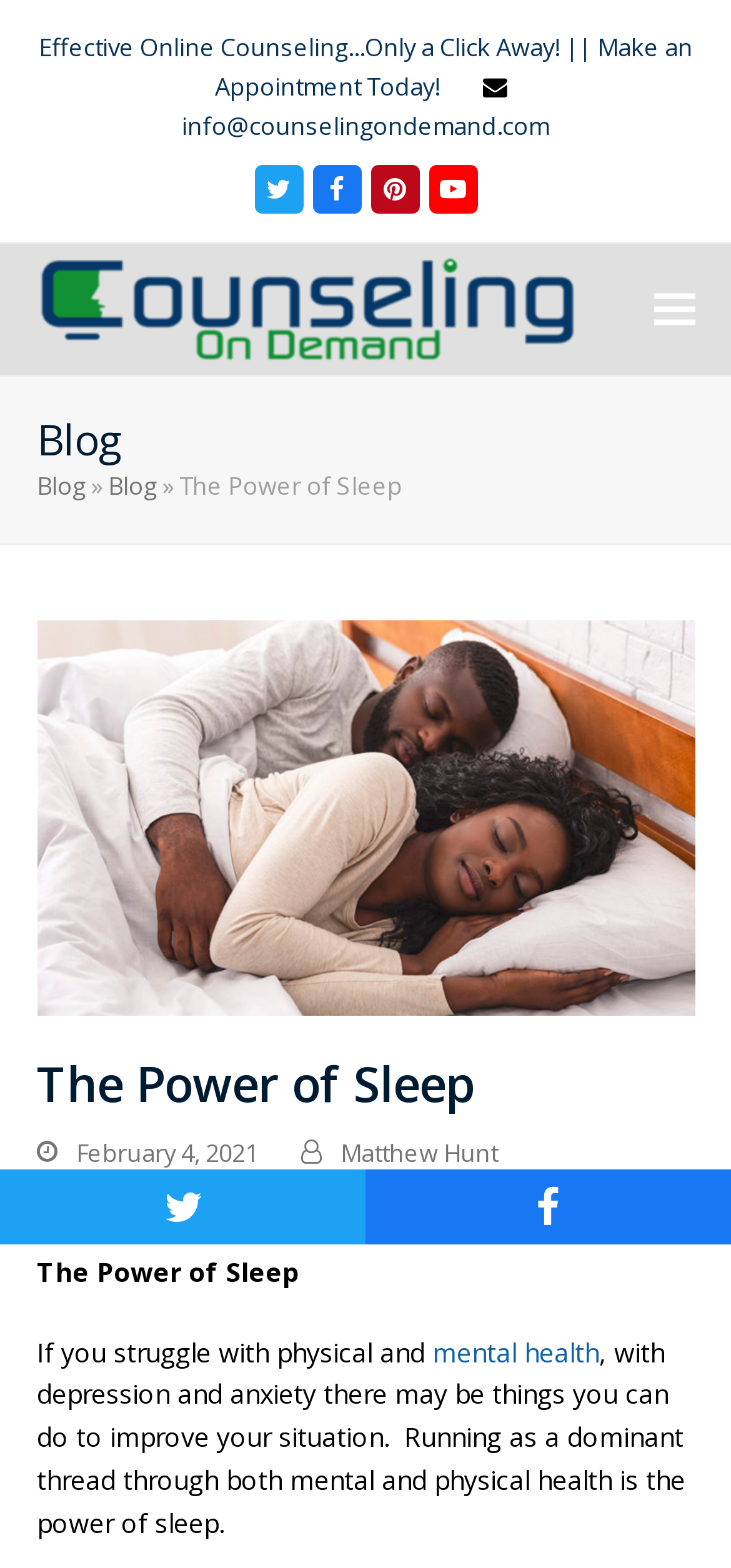Respond with a single word or short phrase to the following question: 
How many share buttons are available?

2